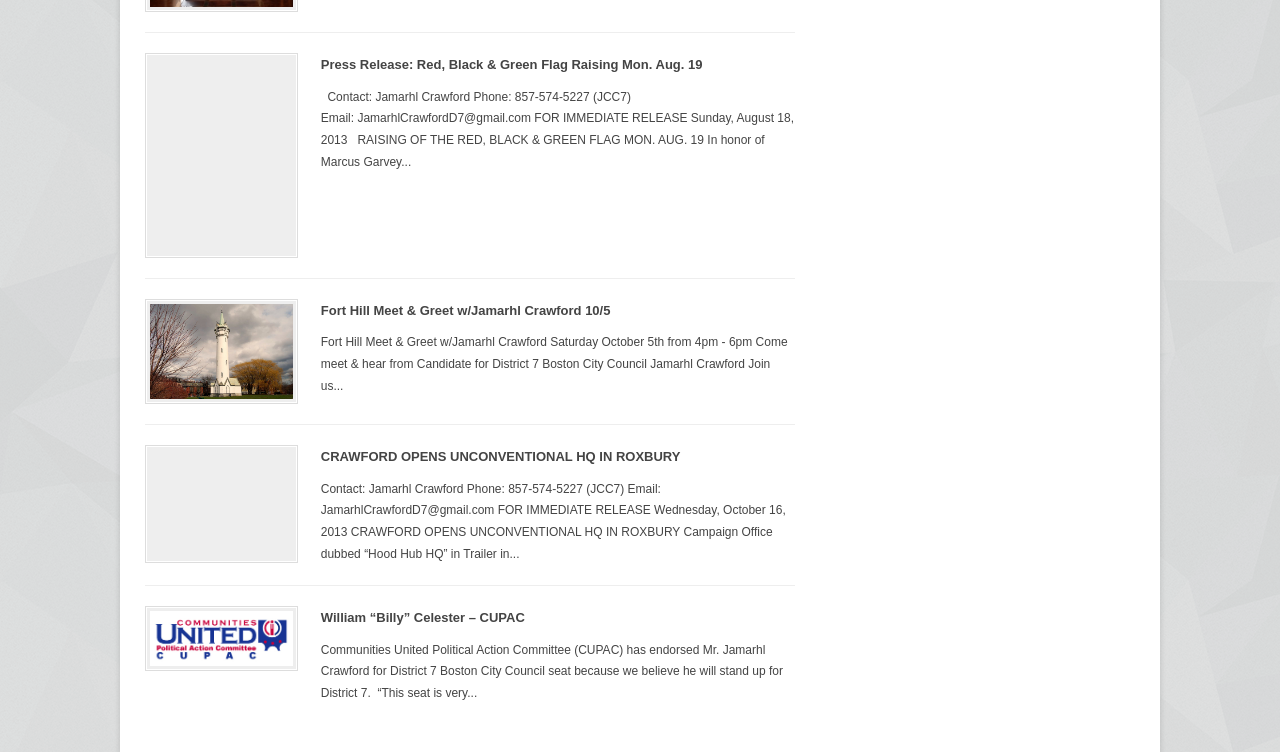Determine the coordinates of the bounding box that should be clicked to complete the instruction: "Click the link to read about RBG Flag raising 2013". The coordinates should be represented by four float numbers between 0 and 1: [left, top, right, bottom].

[0.113, 0.071, 0.233, 0.343]